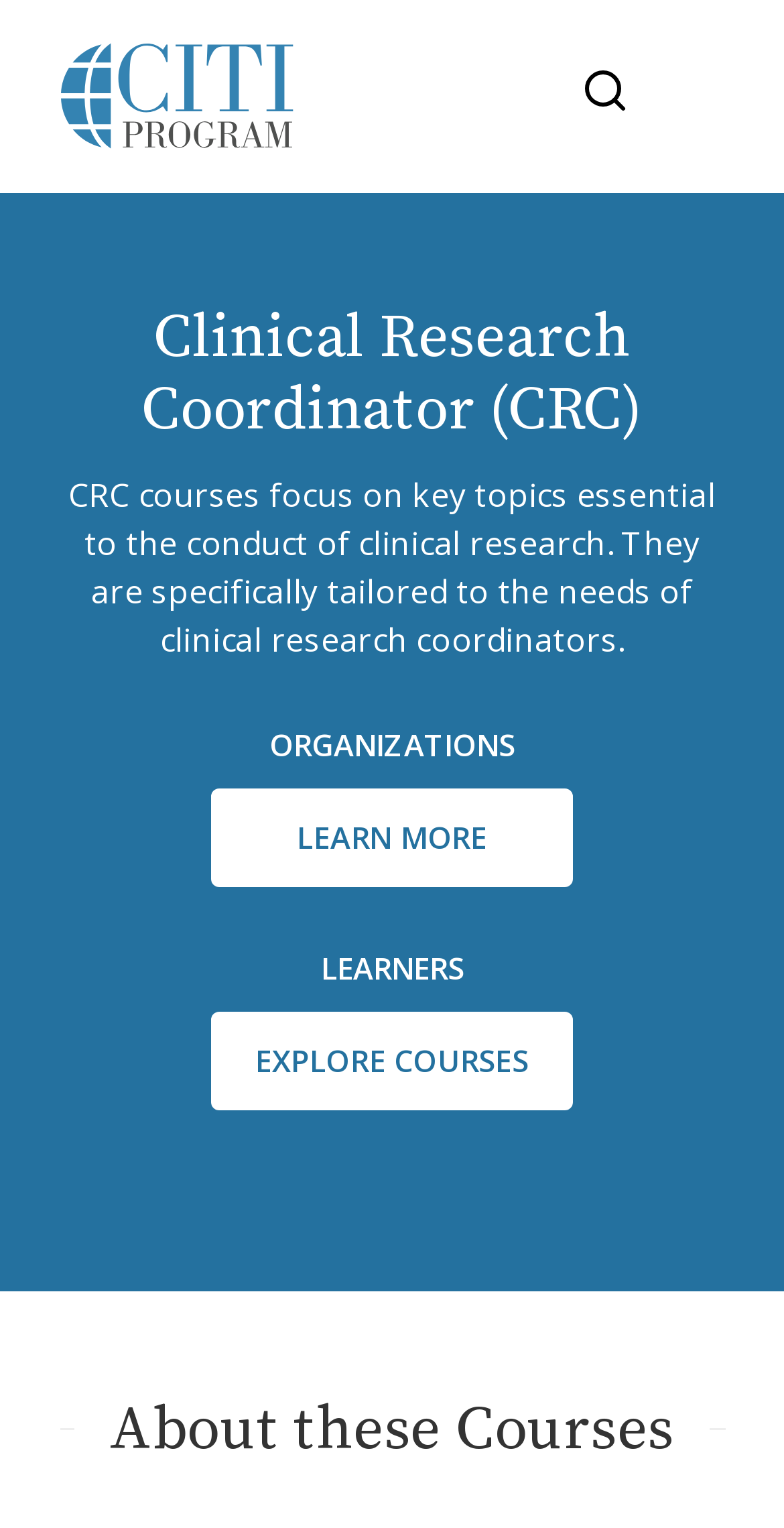Extract the bounding box coordinates for the HTML element that matches this description: "aria-label="search"". The coordinates should be four float numbers between 0 and 1, i.e., [left, top, right, bottom].

[0.74, 0.043, 0.832, 0.083]